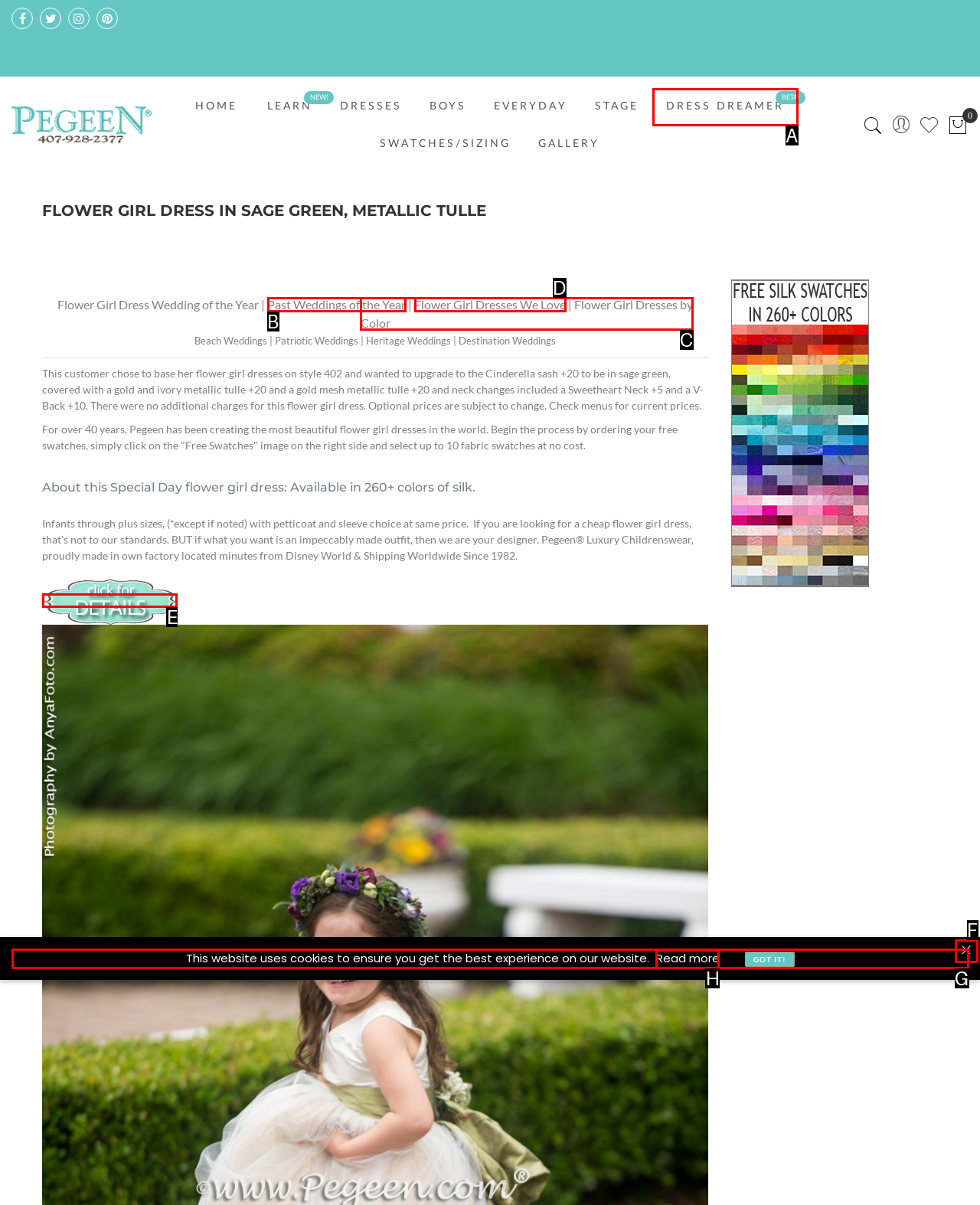Point out the UI element to be clicked for this instruction: View 'Flower Girl Dress Details'. Provide the answer as the letter of the chosen element.

E